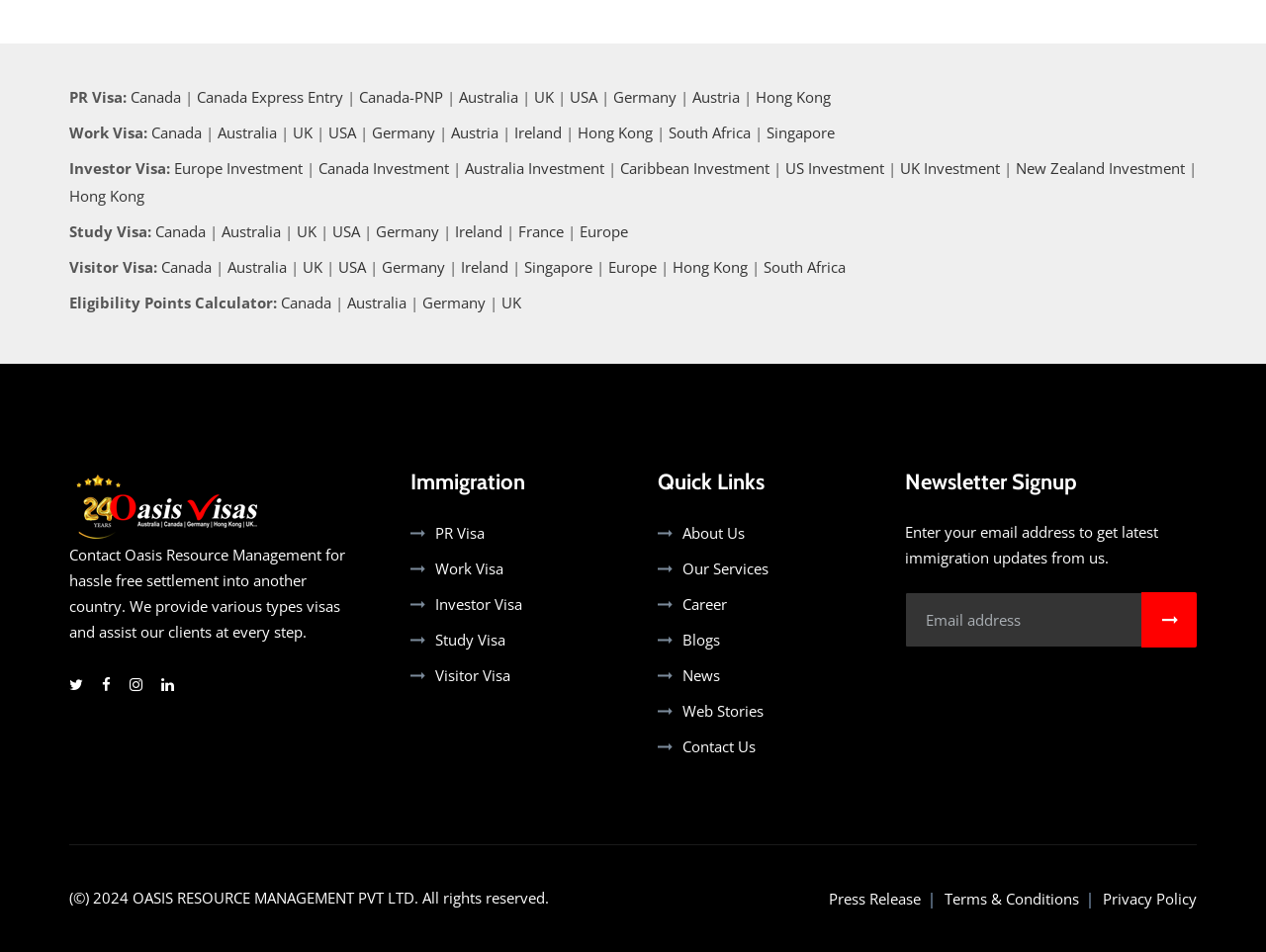Please specify the bounding box coordinates of the clickable section necessary to execute the following command: "Contact Oasis Resource Management".

[0.055, 0.496, 0.285, 0.569]